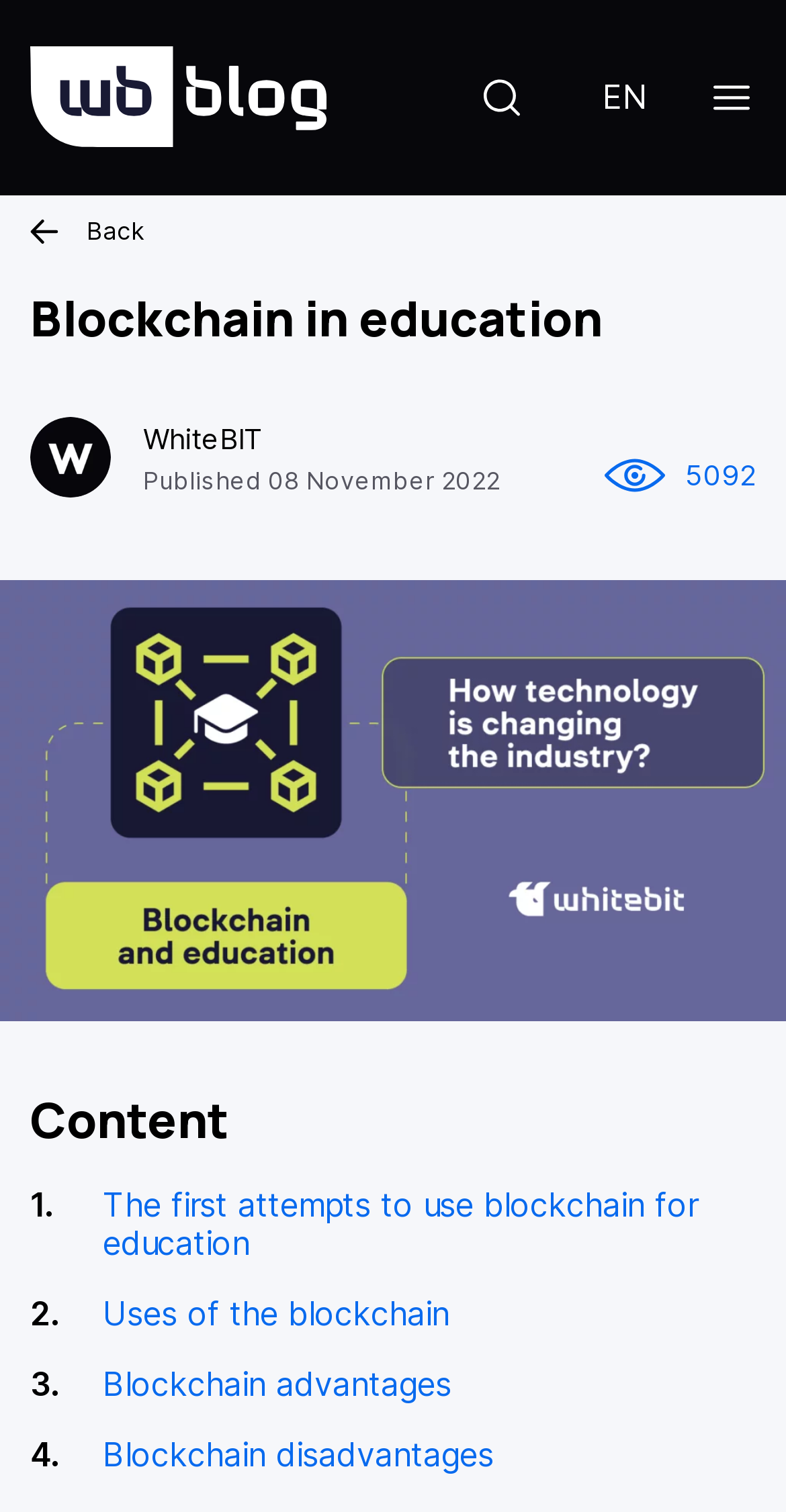What are the main sections of the article?
Please describe in detail the information shown in the image to answer the question.

I found the main sections of the article by examining the link elements with the texts 'Content', 'Blockchain advantages', and 'Blockchain disadvantages' located at the middle of the webpage.